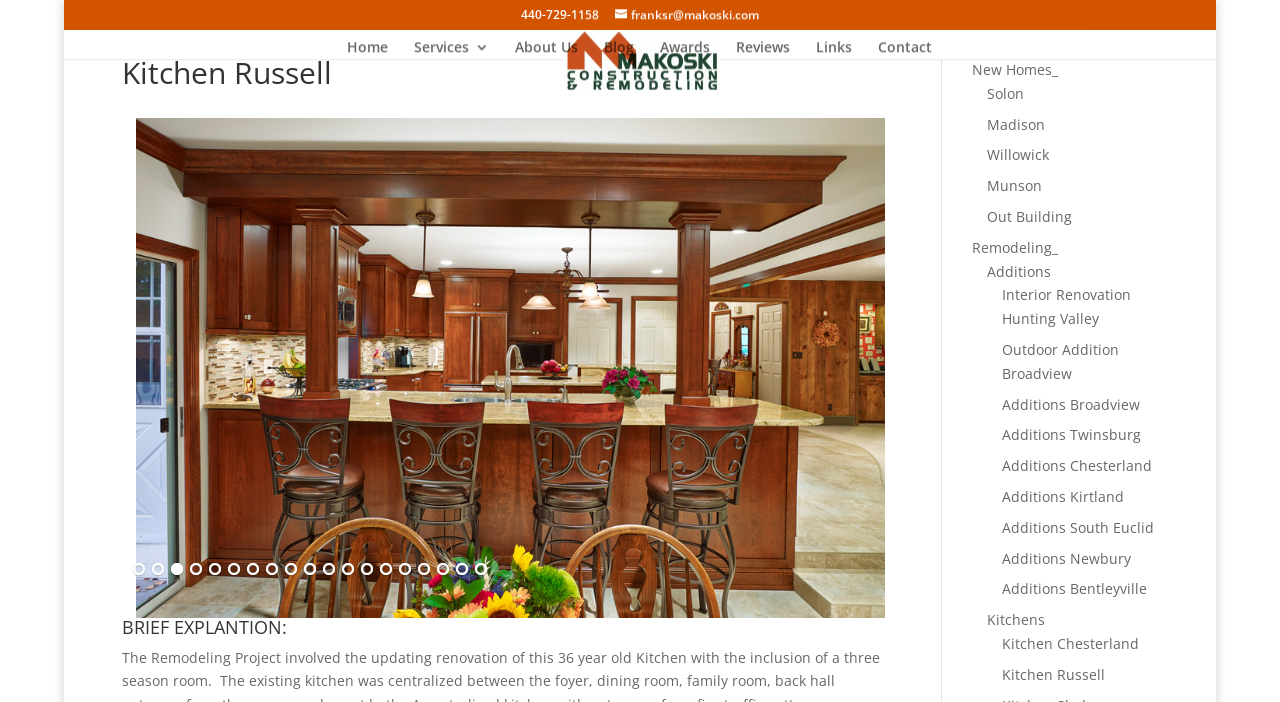Determine the bounding box coordinates for the region that must be clicked to execute the following instruction: "Read the 'BRIEF EXPLANTION:' heading".

[0.095, 0.88, 0.691, 0.92]